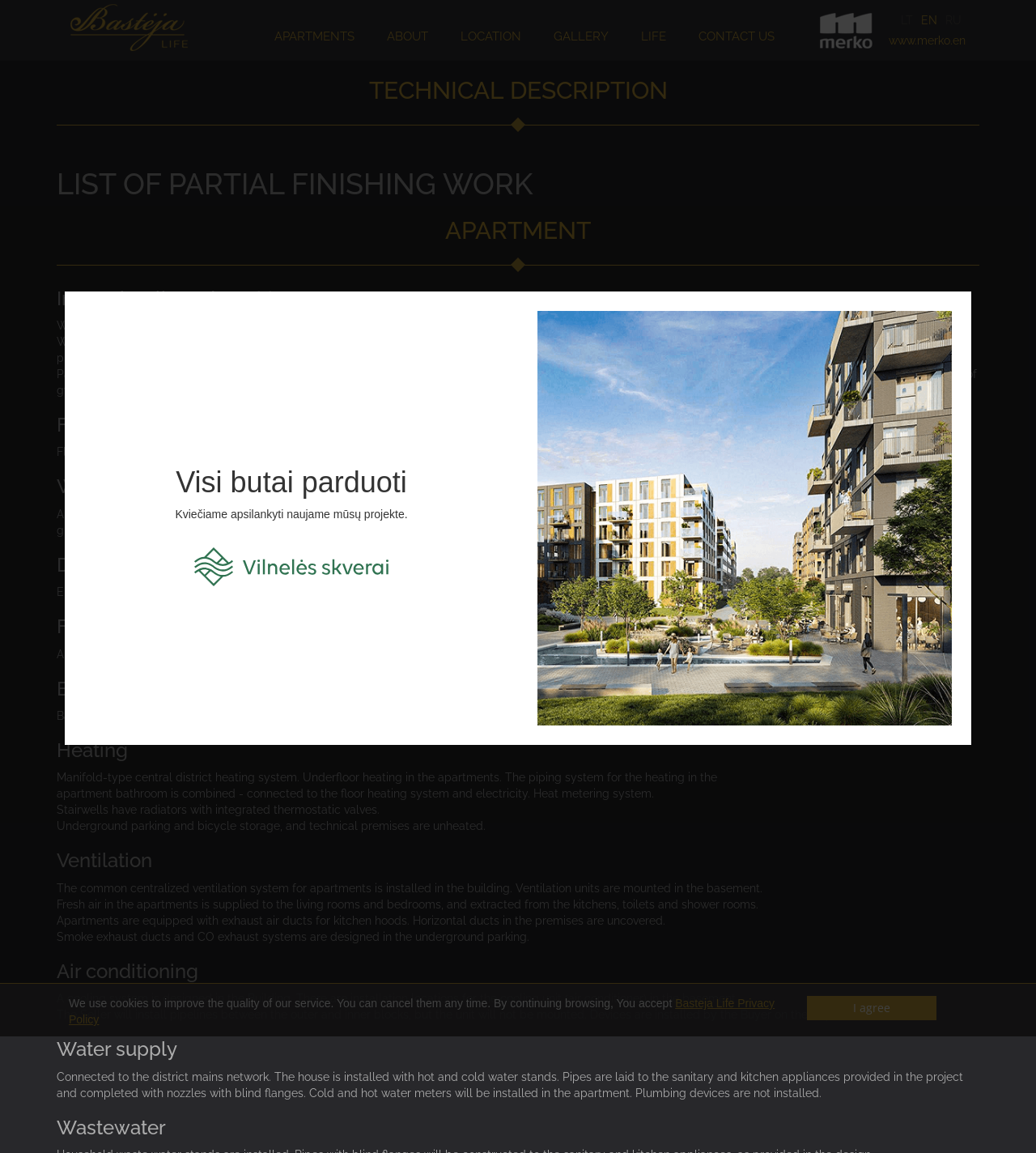Please specify the bounding box coordinates for the clickable region that will help you carry out the instruction: "Click on ABOUT".

[0.361, 0.014, 0.425, 0.049]